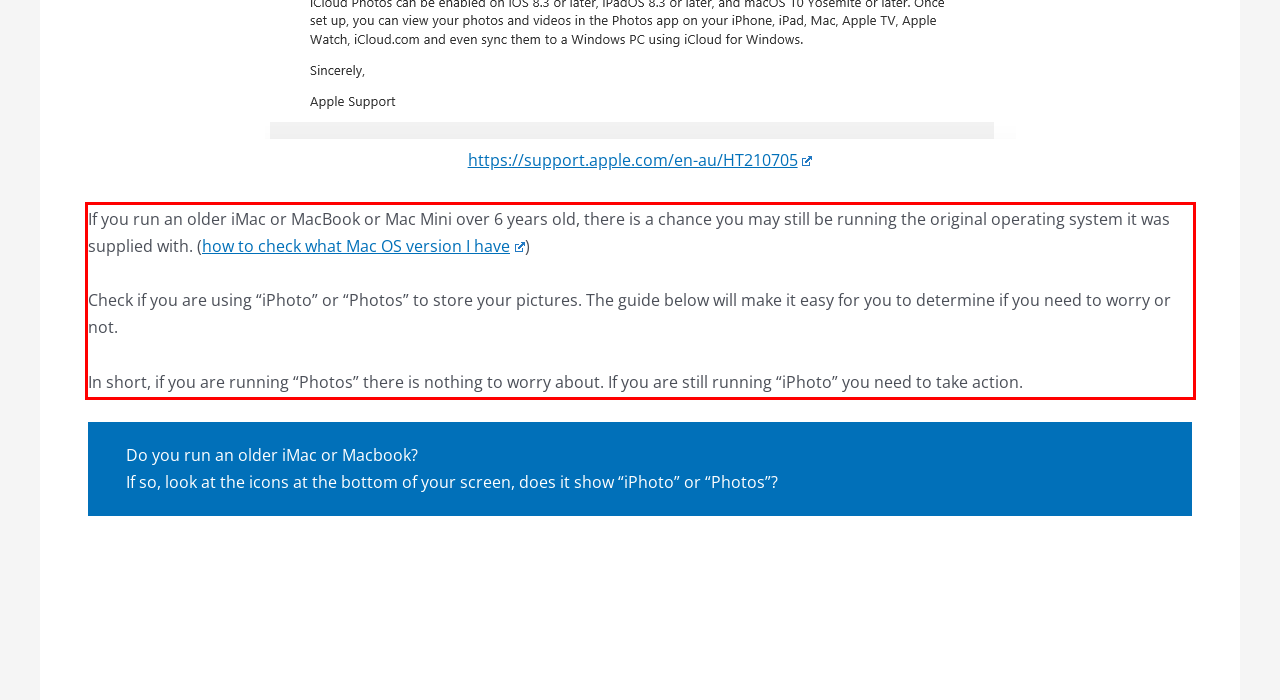There is a screenshot of a webpage with a red bounding box around a UI element. Please use OCR to extract the text within the red bounding box.

If you run an older iMac or MacBook or Mac Mini over 6 years old, there is a chance you may still be running the original operating system it was supplied with. (how to check what Mac OS version I have) Check if you are using “iPhoto” or “Photos” to store your pictures. The guide below will make it easy for you to determine if you need to worry or not. In short, if you are running “Photos” there is nothing to worry about. If you are still running “iPhoto” you need to take action.